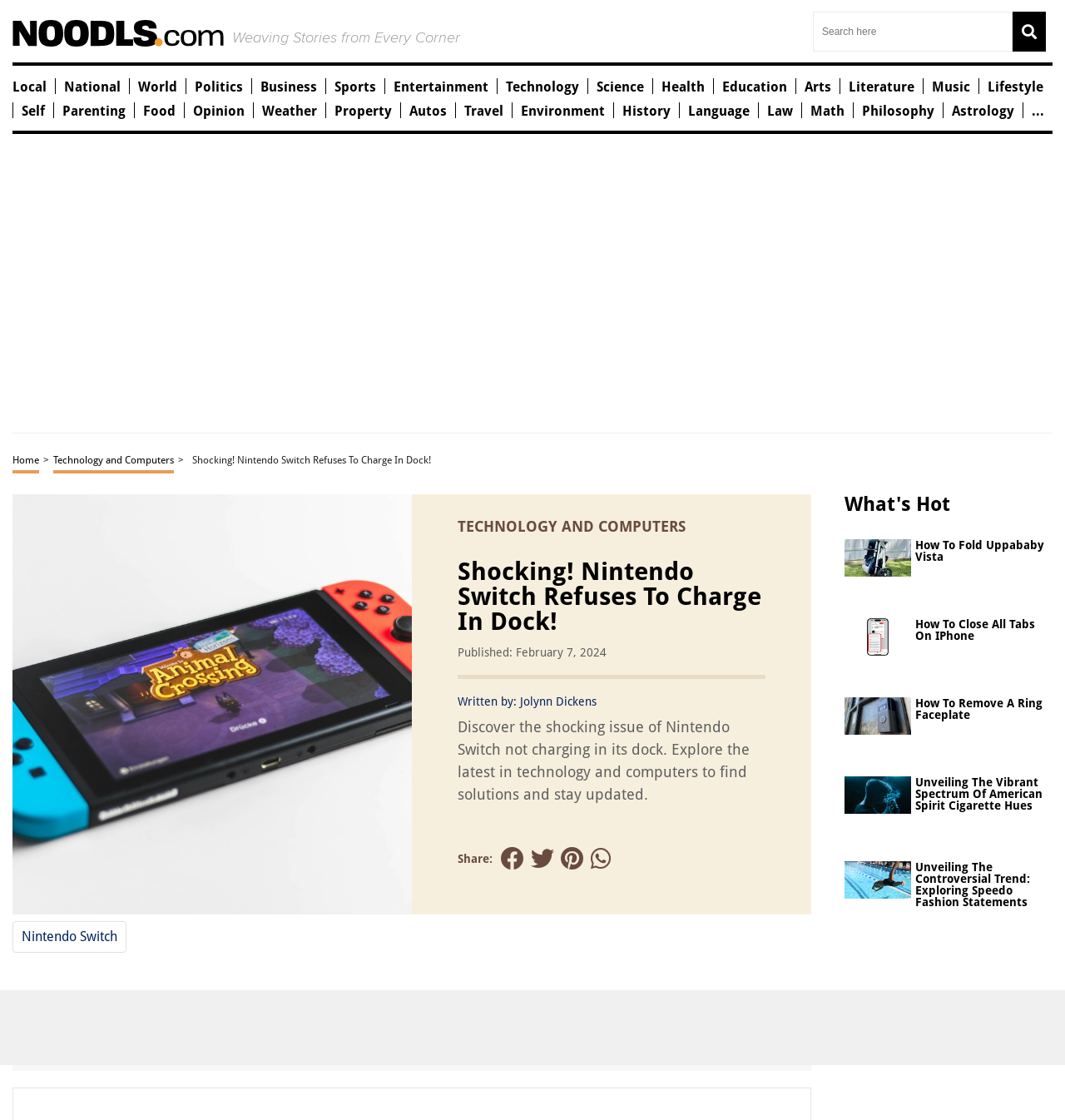Highlight the bounding box coordinates of the region I should click on to meet the following instruction: "Click on Technology and Computers".

[0.05, 0.402, 0.163, 0.423]